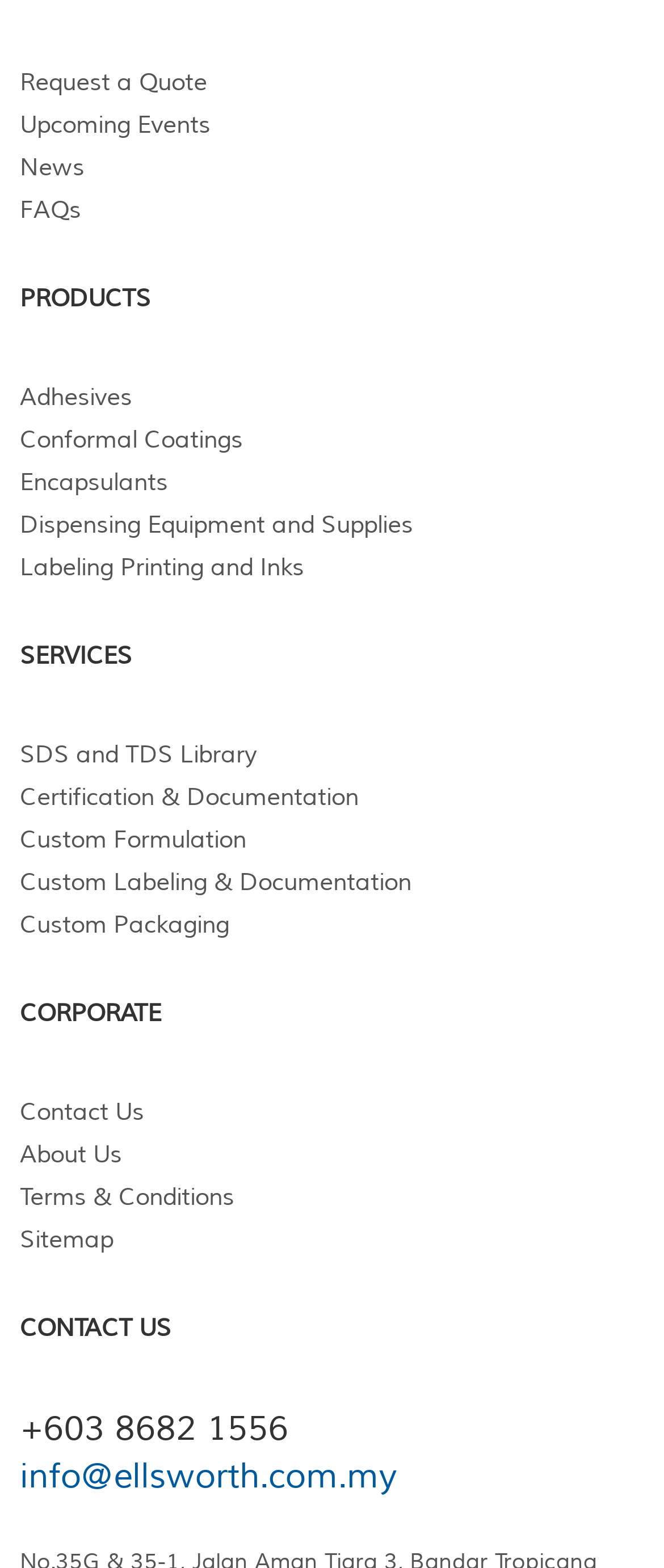What is the last service listed?
Please provide a single word or phrase as your answer based on the screenshot.

Custom Packaging